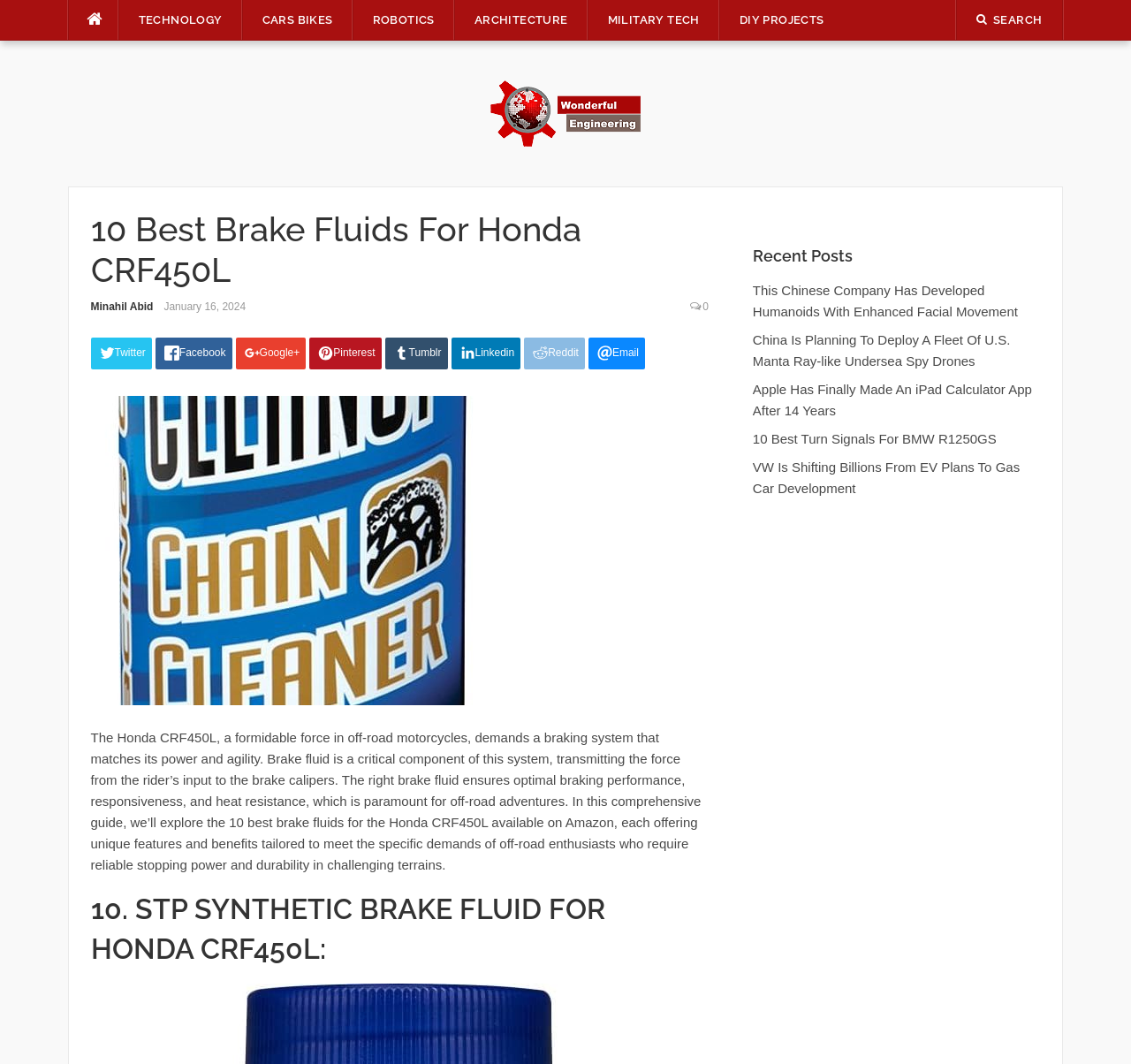Please specify the bounding box coordinates for the clickable region that will help you carry out the instruction: "Search using the search icon".

[0.863, 0.012, 0.921, 0.025]